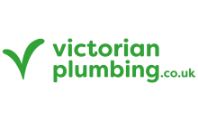What shape is incorporated into the logo design?
From the details in the image, answer the question comprehensively.

According to the caption, the logo incorporates a stylized checkmark or leaf shape, which symbolizes trust and quality, and is positioned prominently to the left of the text.